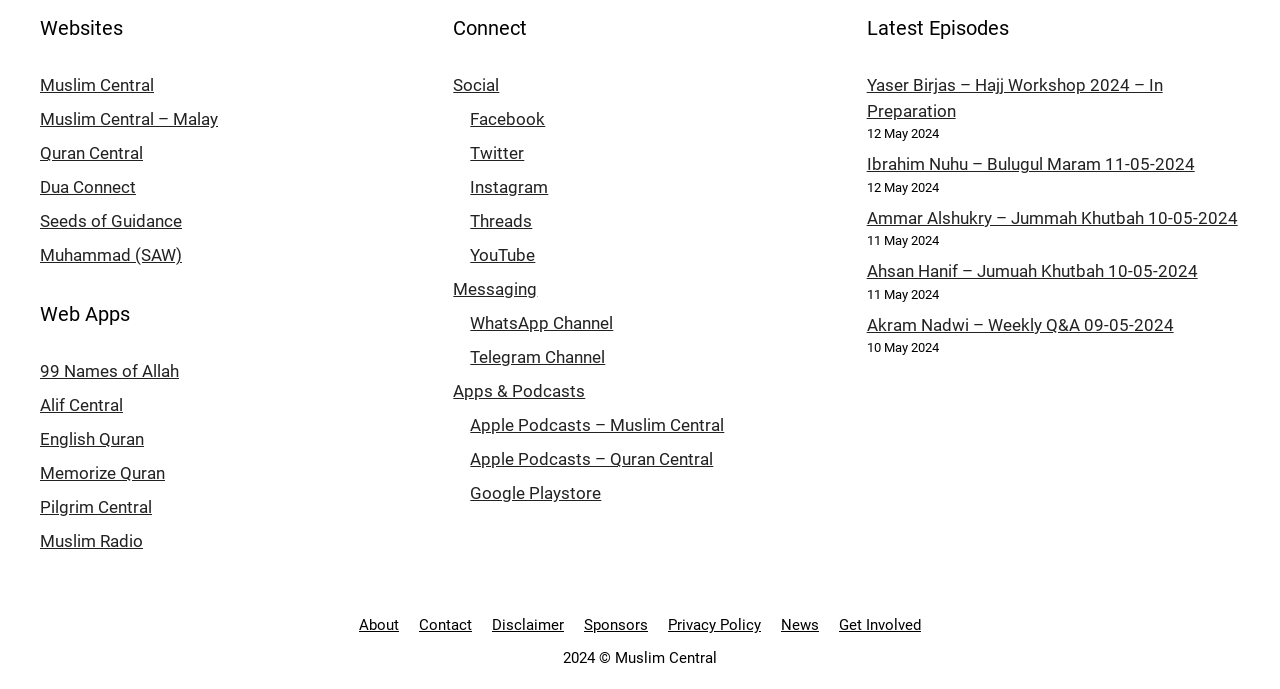Determine the bounding box coordinates for the area you should click to complete the following instruction: "Click on Muslim Central link".

[0.031, 0.109, 0.12, 0.138]